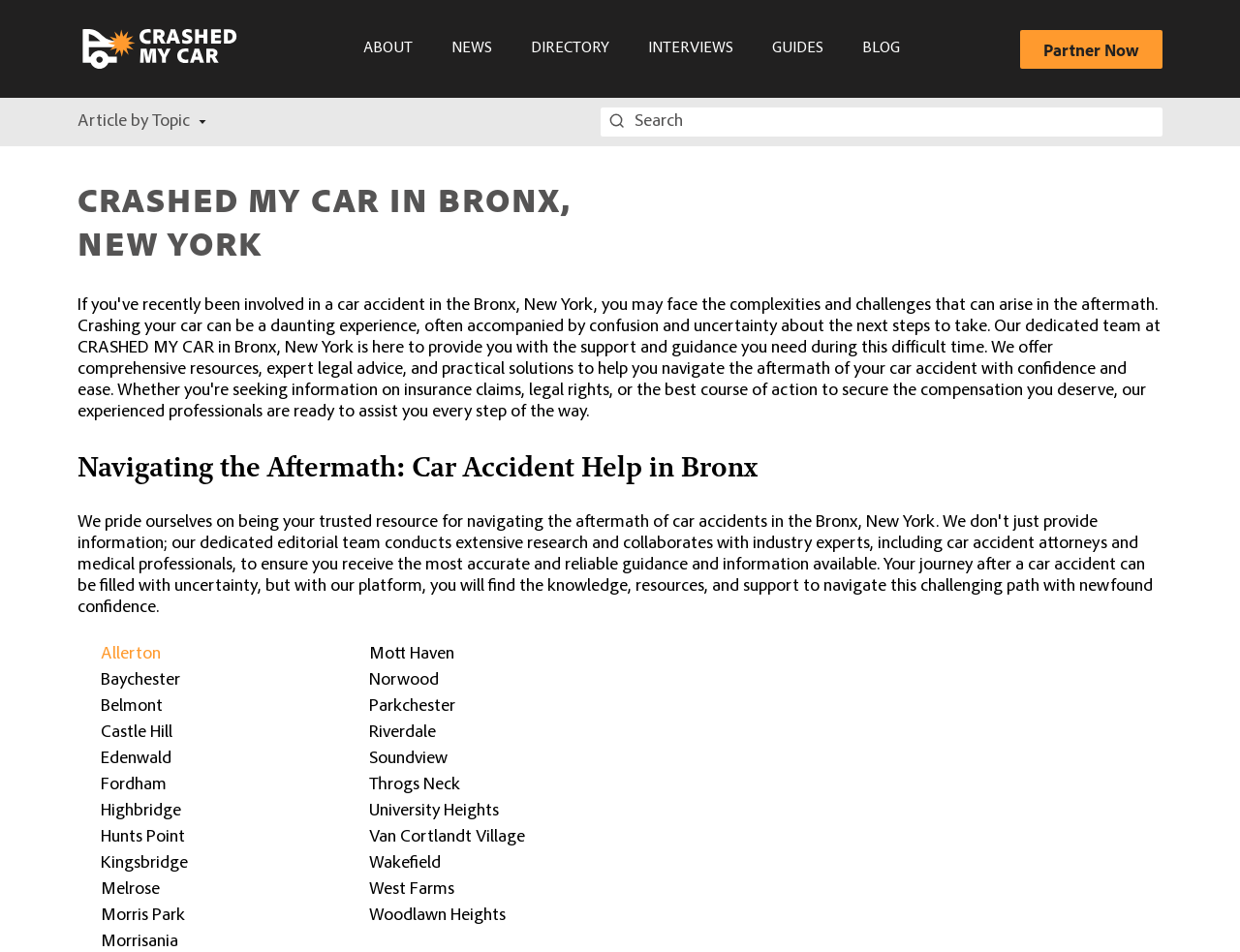Please determine and provide the text content of the webpage's heading.

CRASHED MY CAR IN BRONX, NEW YORK